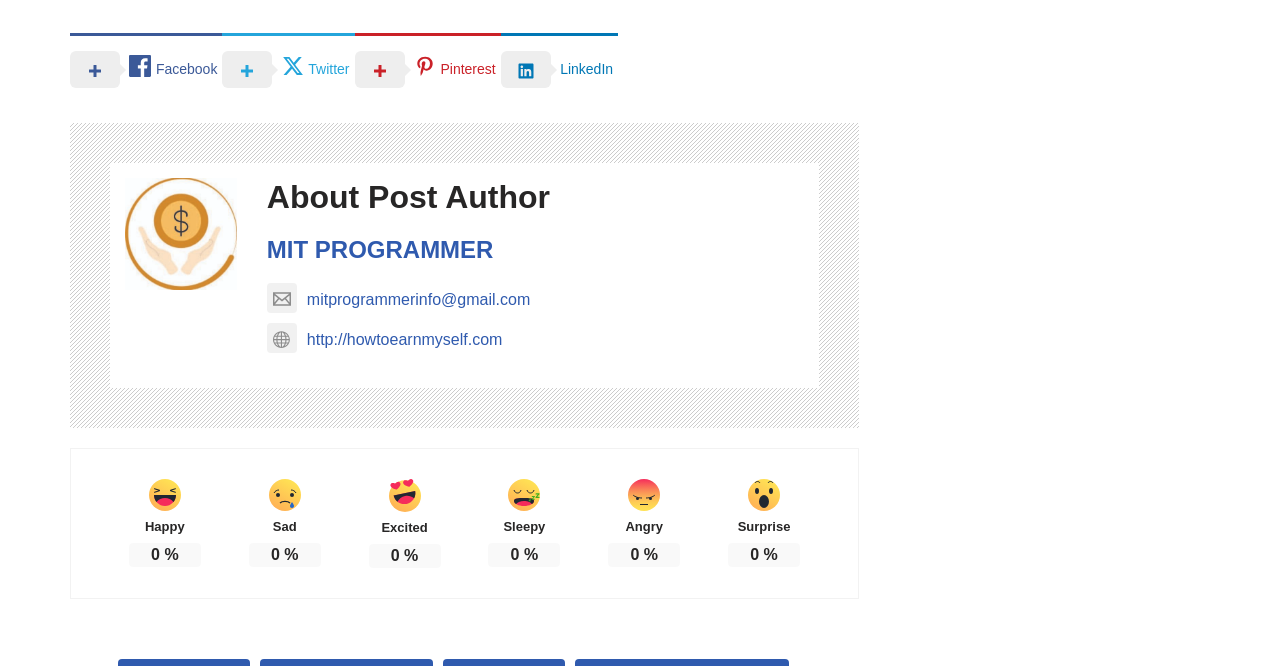Identify the bounding box coordinates of the HTML element based on this description: "parent_node: Surprise".

[0.569, 0.719, 0.625, 0.767]